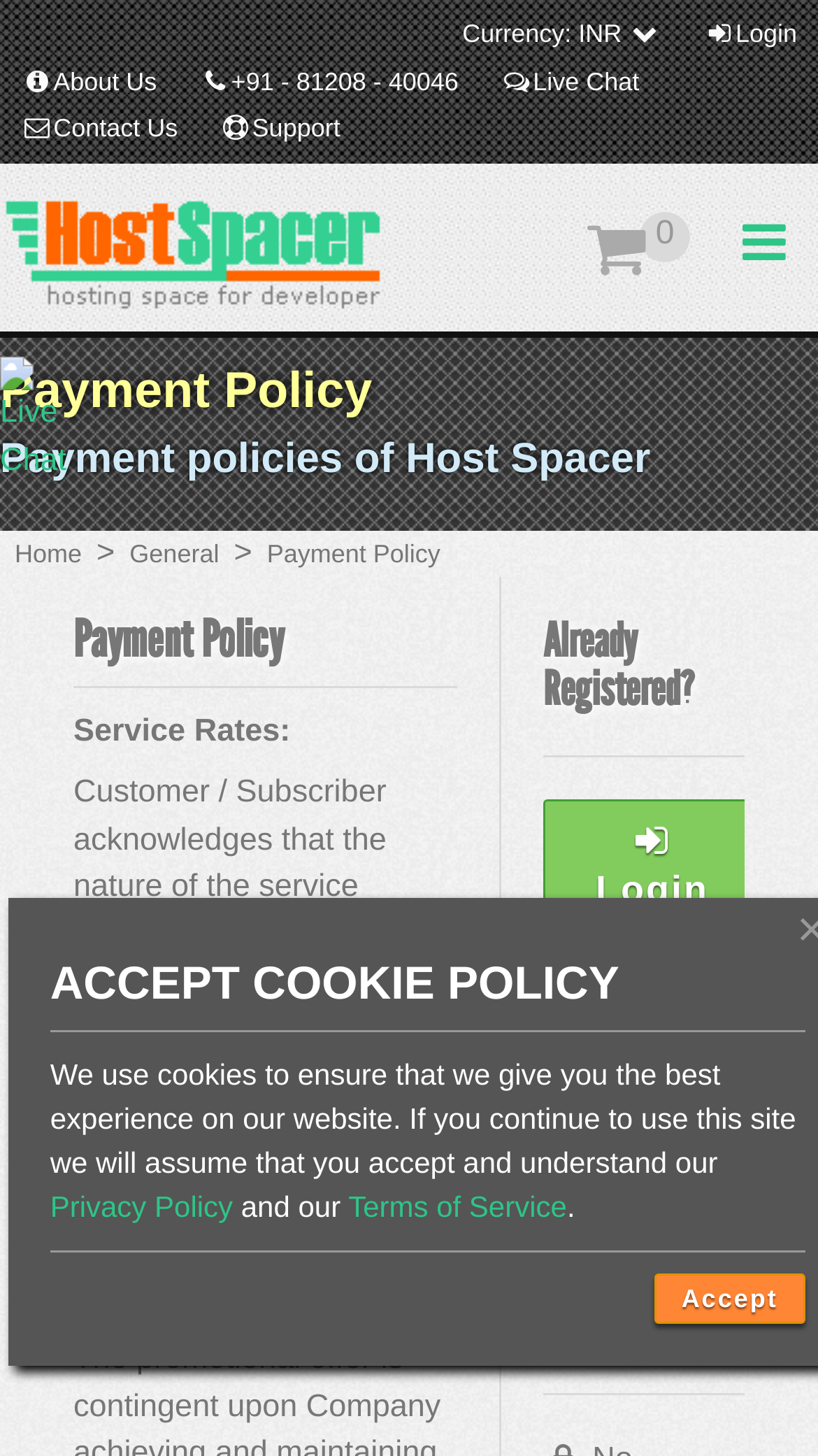Create an elaborate caption for the webpage.

The webpage is about the payment policy of HostSpacer. At the top left, there is a "Live Chat" link with an accompanying image. On the top right, there are several links, including "Currency: INR", "Login", "About Us", "Contact Us", and "Support". 

Below these links, there are two headings, "Payment Policy" and "Payment policies of Host Spacer", which indicate the main topic of the page. 

On the left side, there is a navigation menu with links to "Home", "General", and "Payment Policy". 

The main content of the page is divided into sections. One section has a heading "Already Registered?" and provides links to "Login Now" and "Forgot Password?". Another section has a heading "Why Host Spacer?" and is likely to contain promotional content. 

There is also a section with a heading "Payment Policy" and a subheading "Service Rates:", which suggests that this section will discuss the payment rates and policies of HostSpacer. 

At the bottom of the page, there is a notice about the website's cookie policy, which includes a link to the "Privacy Policy" and "Terms of Service". There is also an "Accept" button to accept the cookie policy.